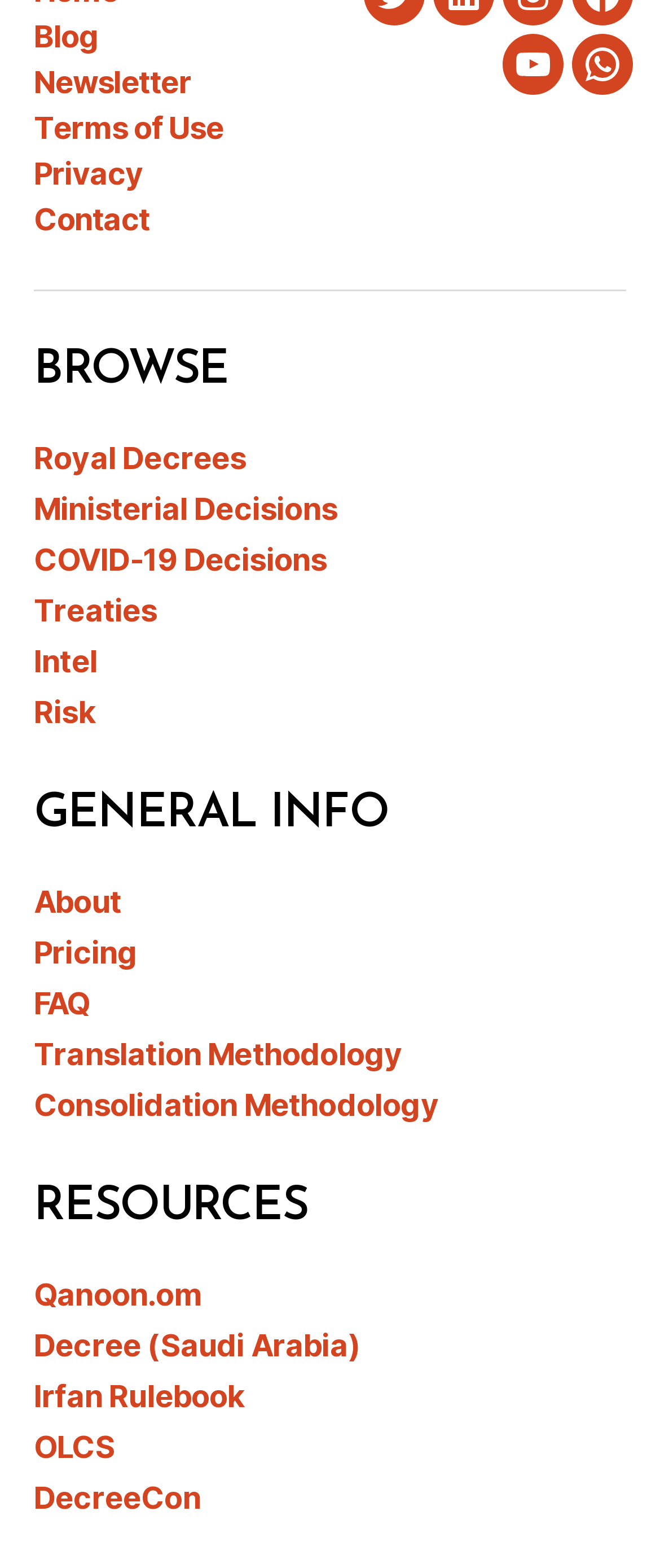Determine the bounding box coordinates for the HTML element described here: "Translation Methodology".

[0.051, 0.661, 0.61, 0.684]